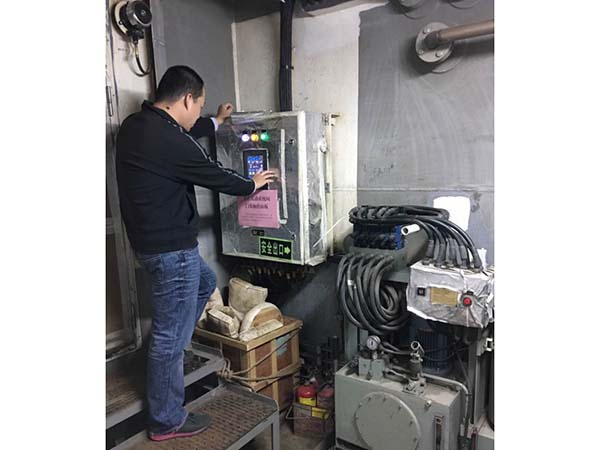What is attached to the front of the control panel?
Can you offer a detailed and complete answer to this question?

A visible warning sign is affixed to the front of the control panel, which is enclosed in a protective casing and features several buttons and indicator lights.